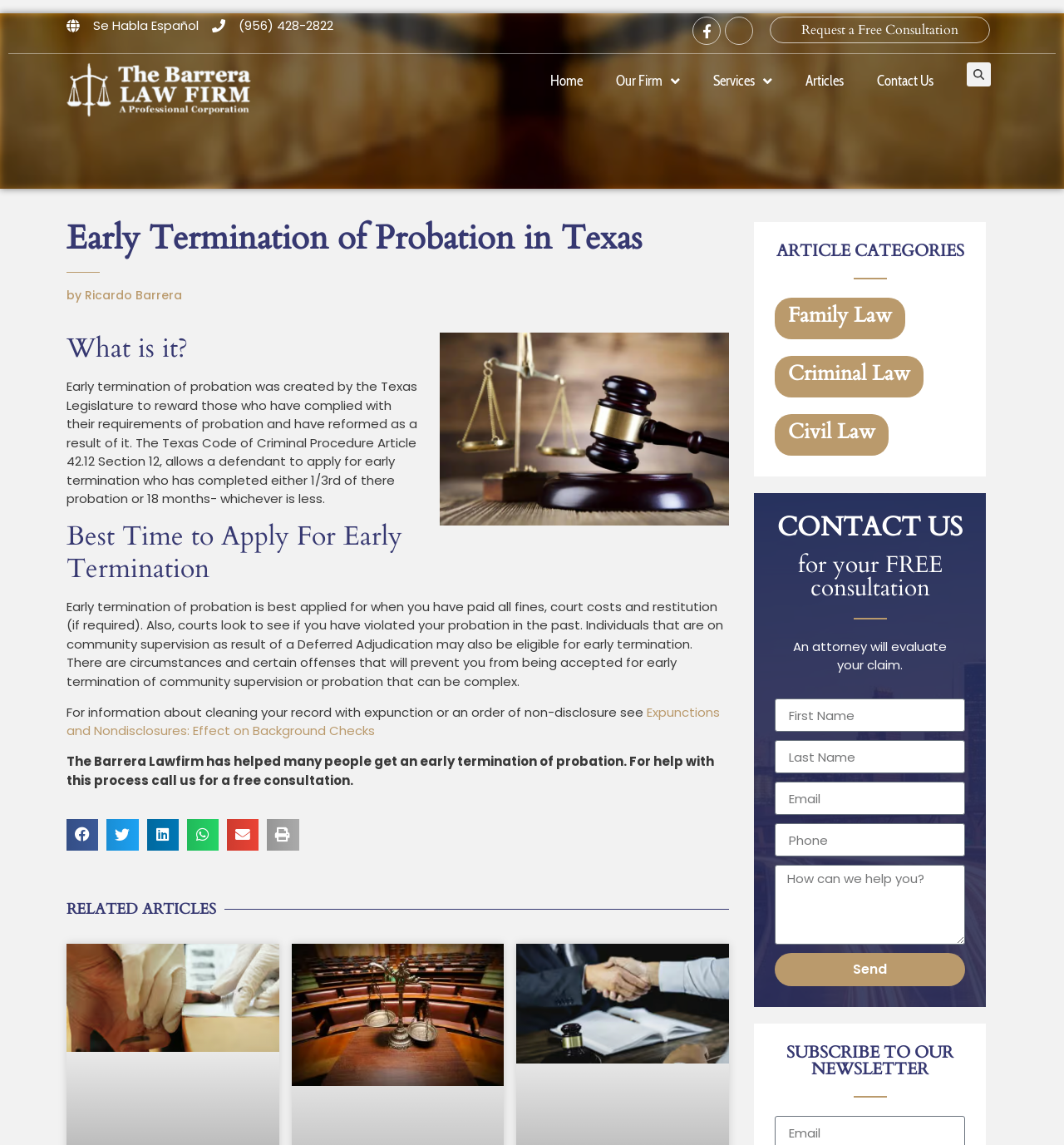Refer to the element description Se Habla Español and identify the corresponding bounding box in the screenshot. Format the coordinates as (top-left x, top-left y, bottom-right x, bottom-right y) with values in the range of 0 to 1.

[0.062, 0.015, 0.187, 0.031]